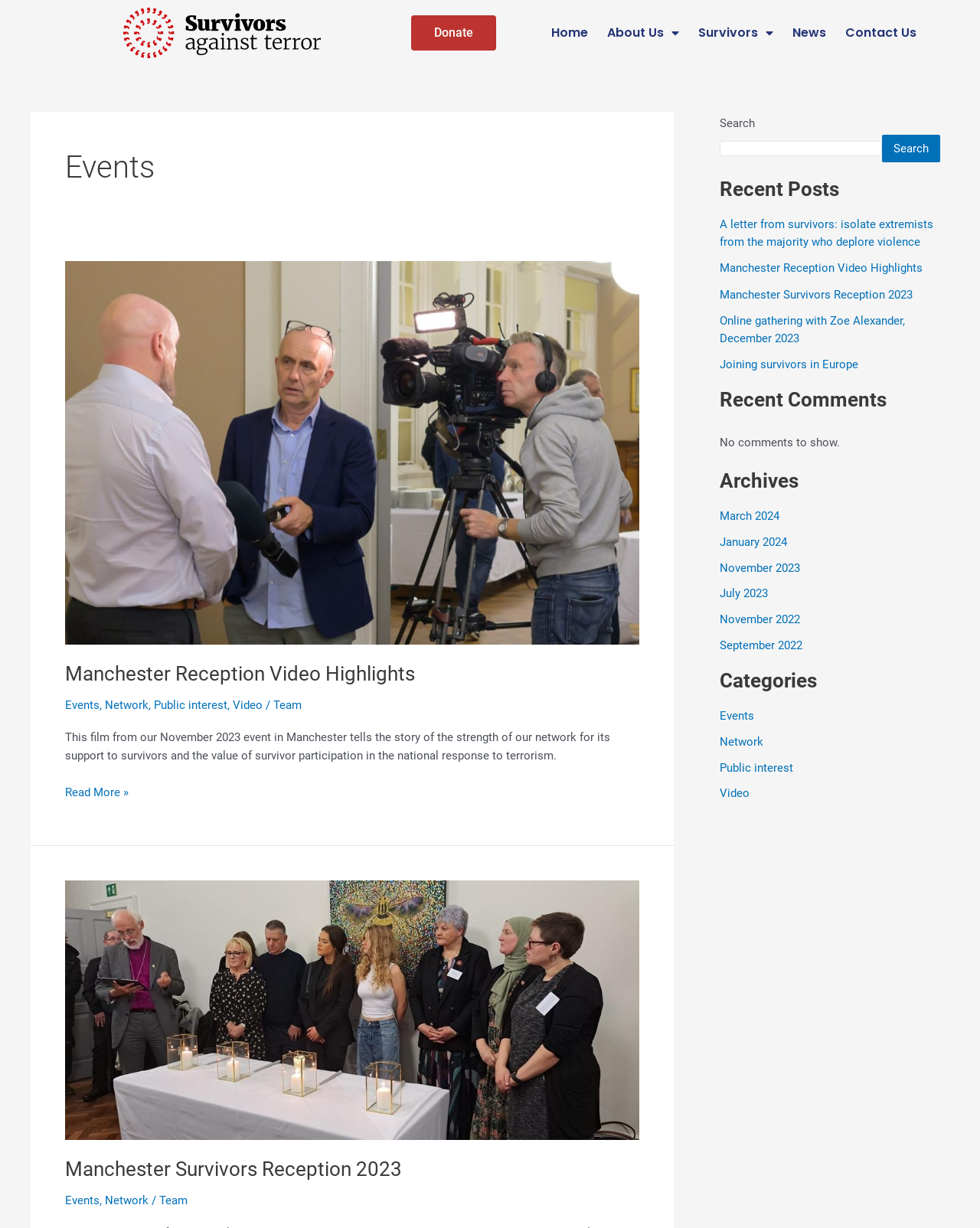Using the webpage screenshot, locate the HTML element that fits the following description and provide its bounding box: "parent_node: Search name="s"".

[0.734, 0.115, 0.9, 0.127]